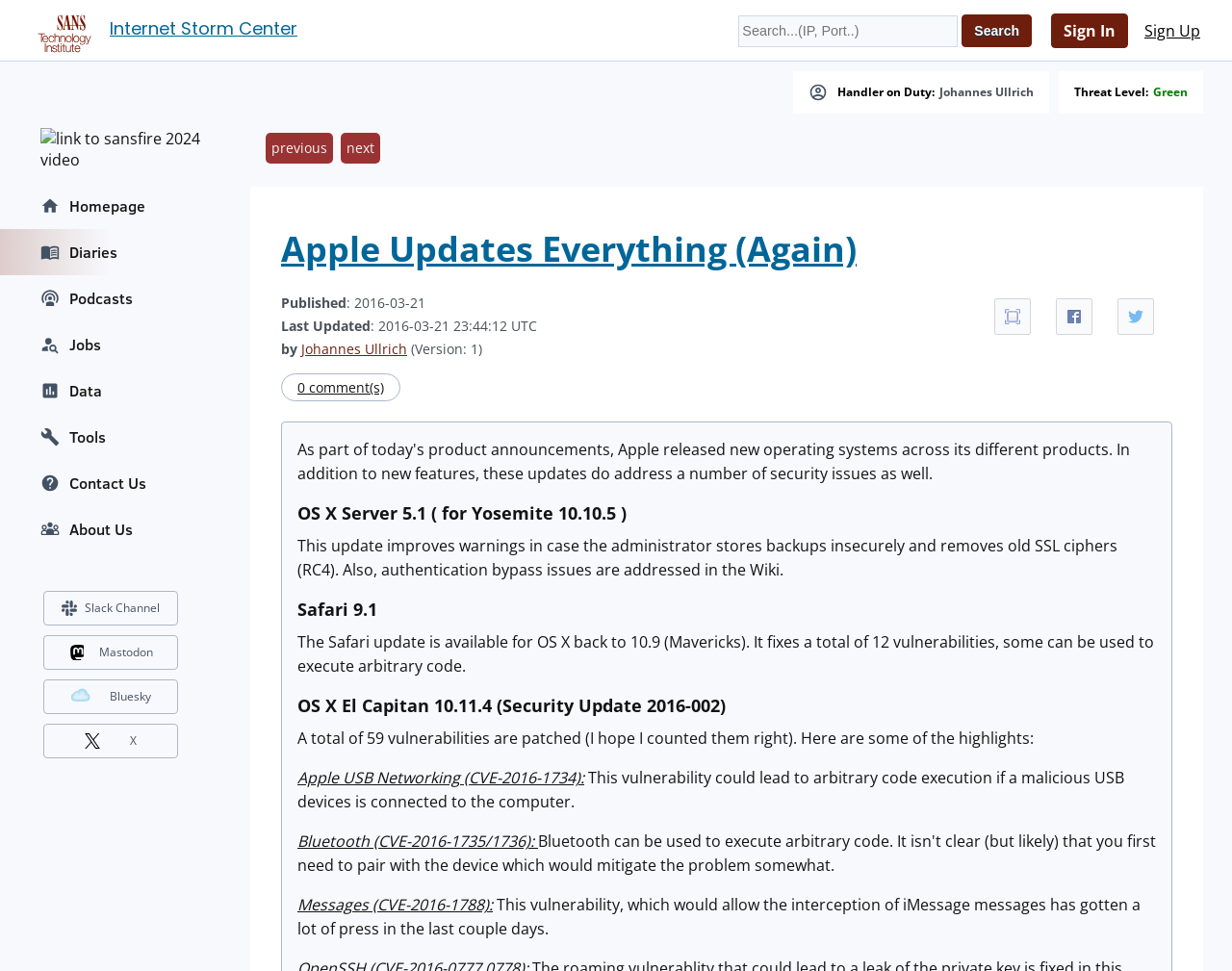What is the name of the author of this article?
Provide an in-depth and detailed answer to the question.

The author's name is mentioned in the text 'Handler on Duty:' and also as a link 'Johannes Ullrich' below it, indicating that Johannes Ullrich is the author of this article.